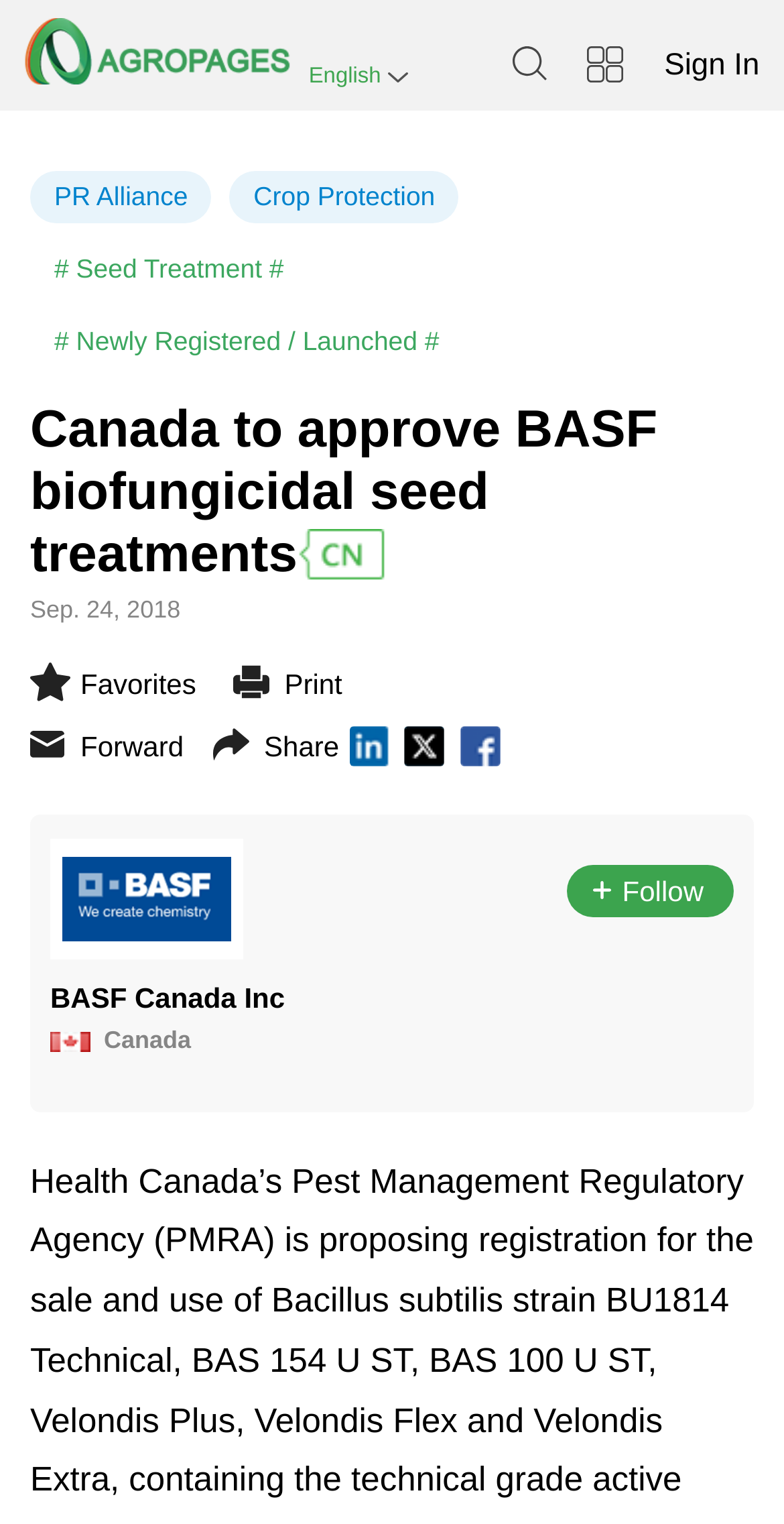Please determine the bounding box coordinates of the area that needs to be clicked to complete this task: 'Click the search button'. The coordinates must be four float numbers between 0 and 1, formatted as [left, top, right, bottom].

[0.654, 0.031, 0.698, 0.055]